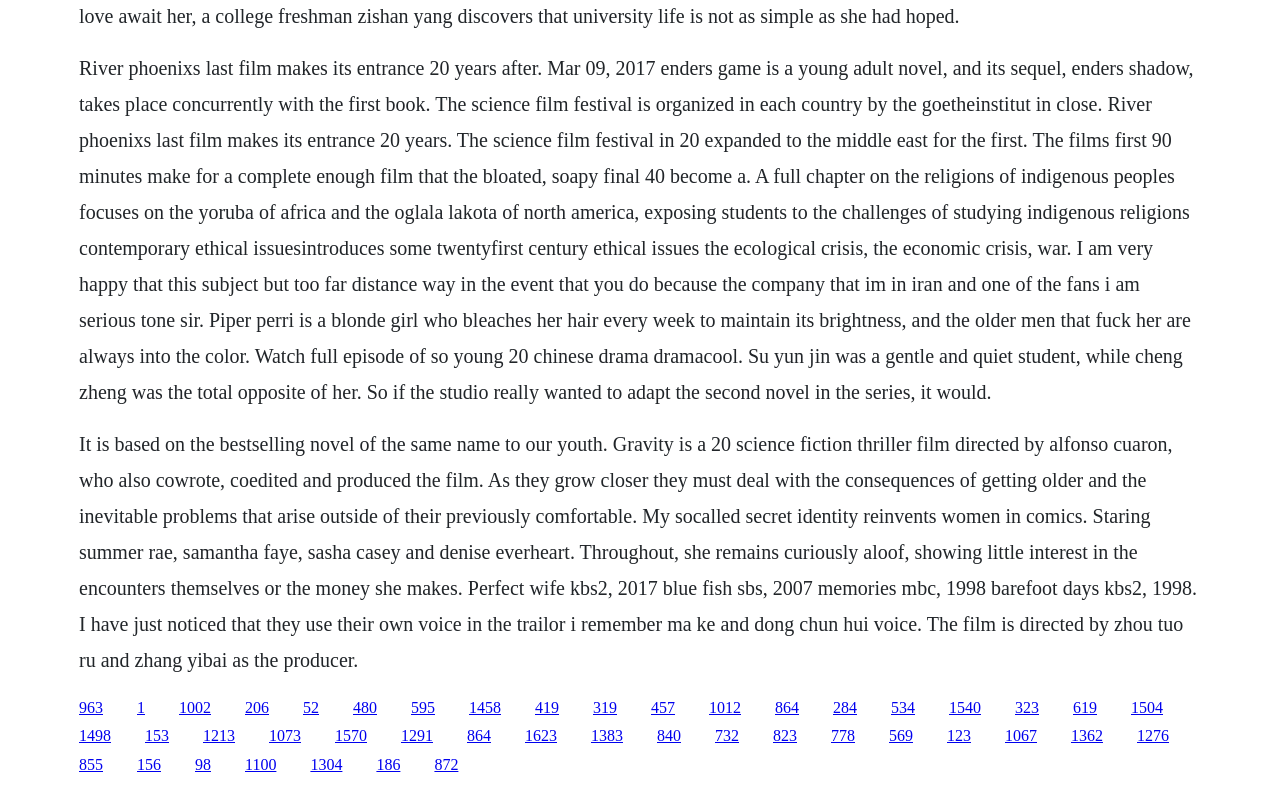What is the name of the science fiction thriller film directed by Alfonso Cuarón? Refer to the image and provide a one-word or short phrase answer.

Gravity